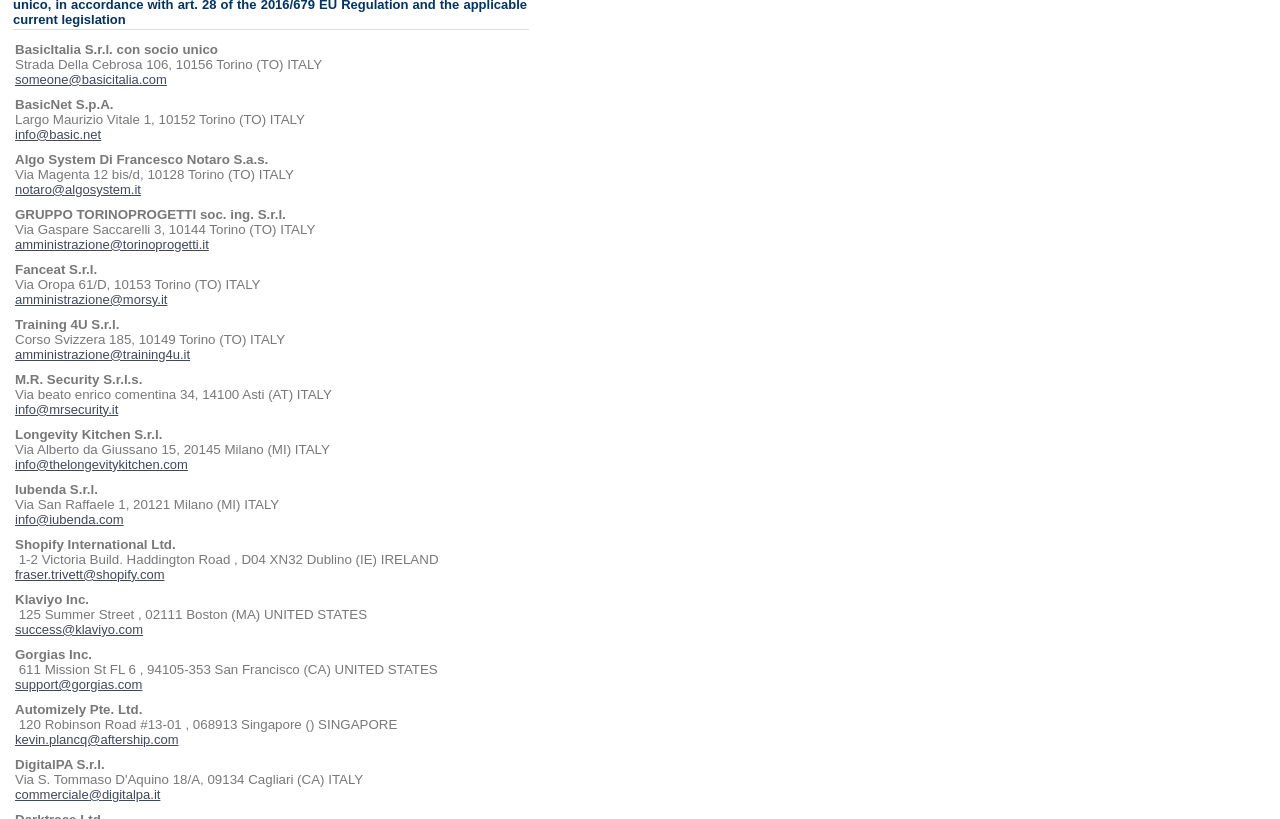Pinpoint the bounding box coordinates of the clickable element needed to complete the instruction: "Explore the website of Shopify International Ltd.". The coordinates should be provided as four float numbers between 0 and 1: [left, top, right, bottom].

[0.012, 0.692, 0.129, 0.71]